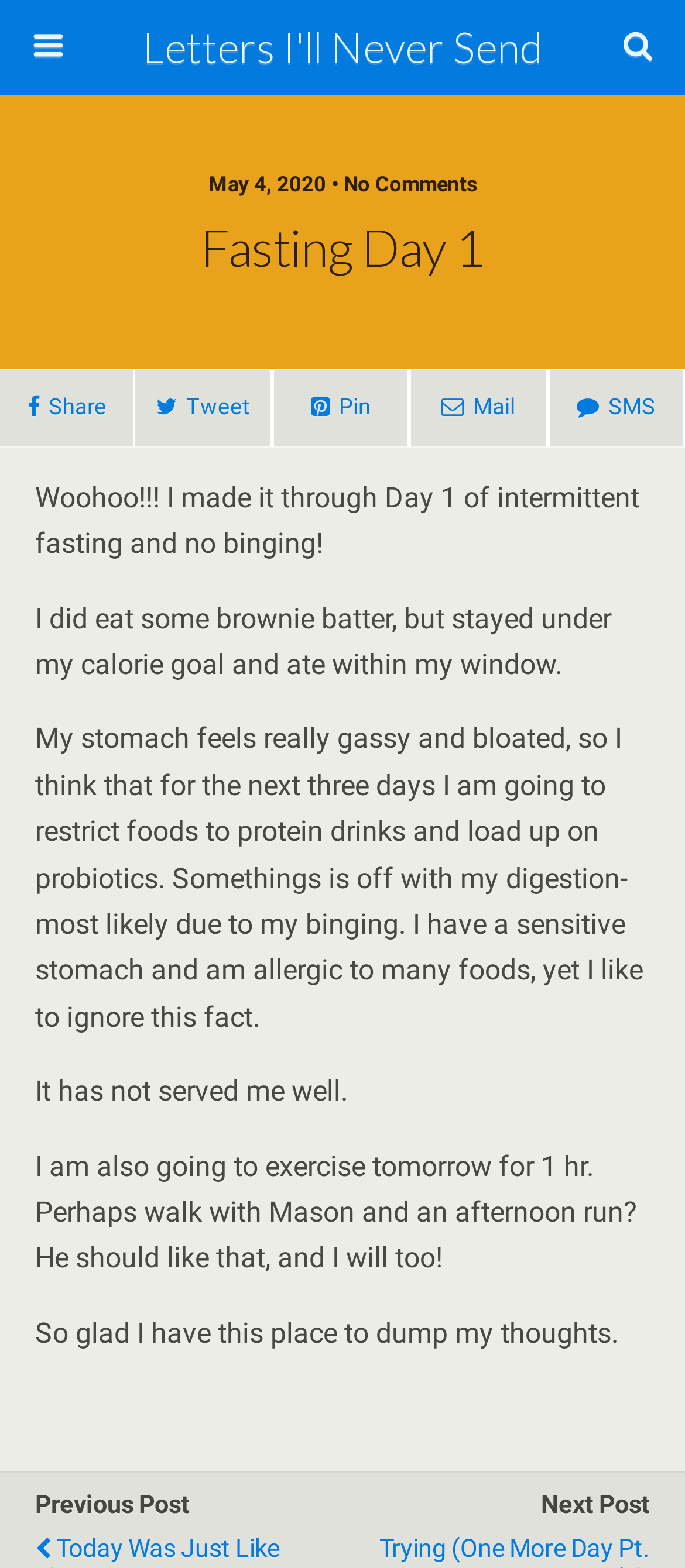Using the information in the image, give a comprehensive answer to the question: 
What is the author's feeling about having this blog?

I found the author's feeling by reading the last StaticText element which says 'So glad I have this place to dump my thoughts.' which expresses the author's positive sentiment about having this blog.